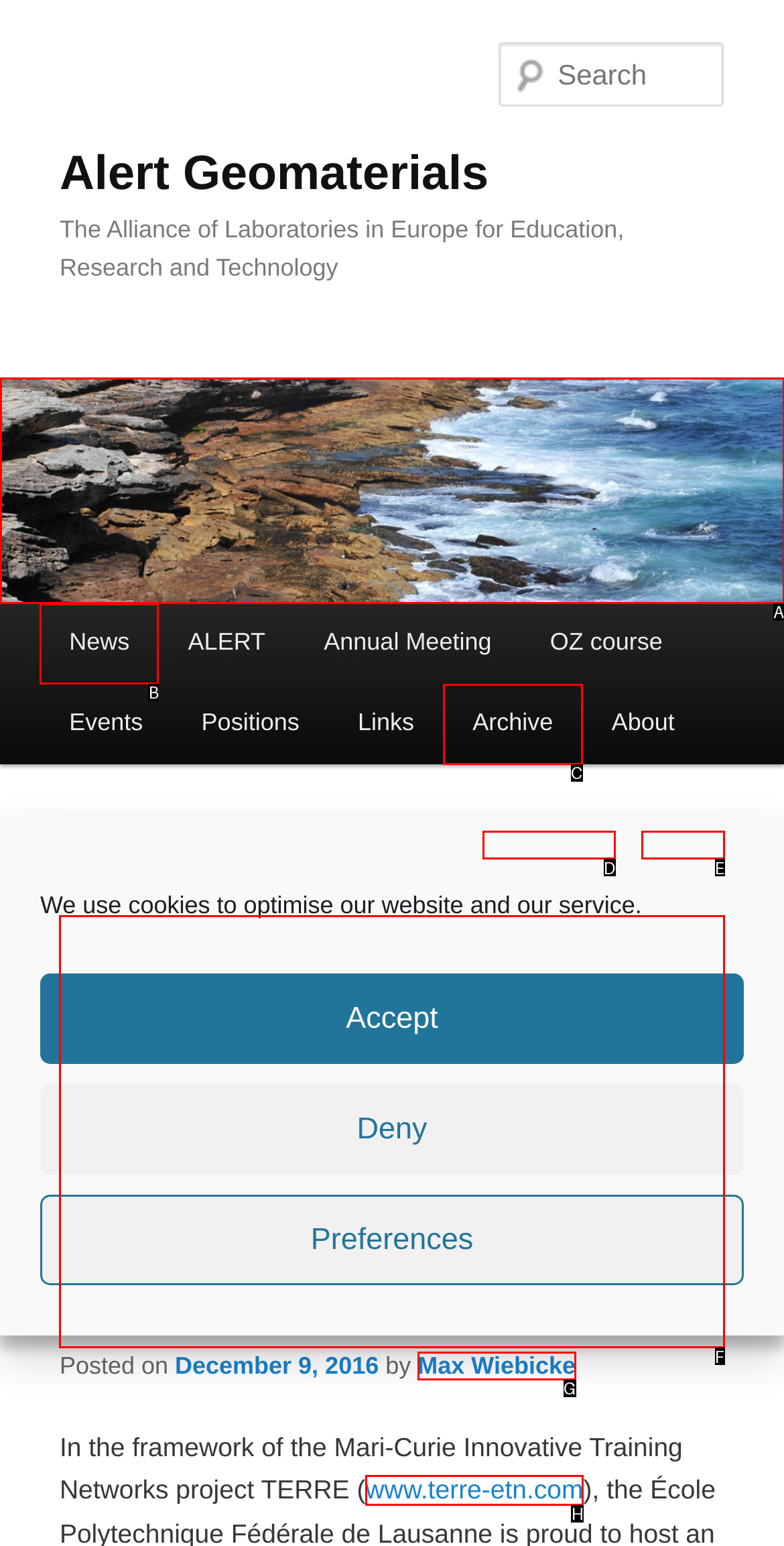Indicate the HTML element to be clicked to accomplish this task: Read the International Doctoral School on unsaturated soil mechanics in Lausanne post Respond using the letter of the correct option.

F